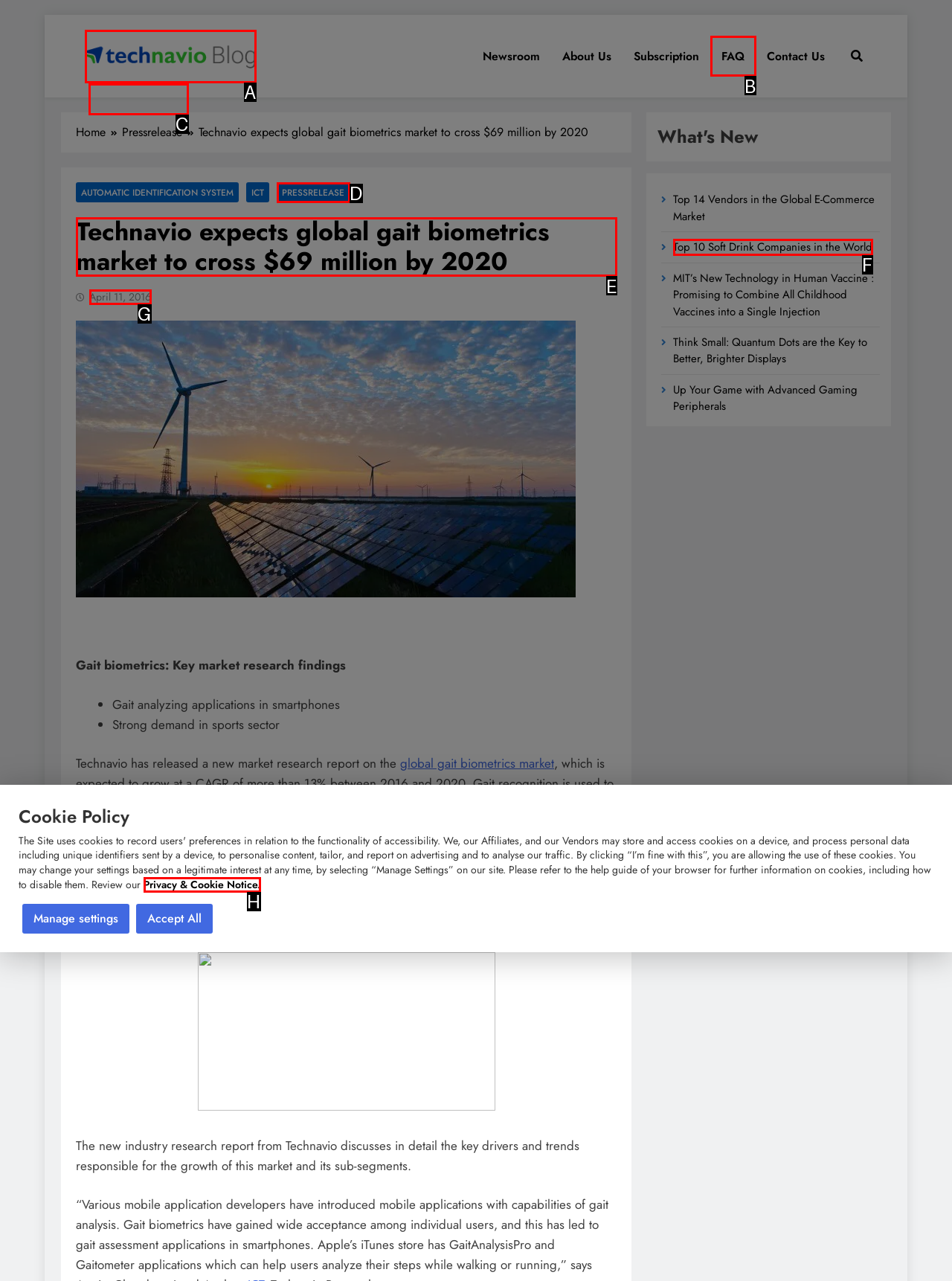Determine the letter of the UI element I should click on to complete the task: Read about Technavio's expectations for the global gait biometrics market from the provided choices in the screenshot.

E